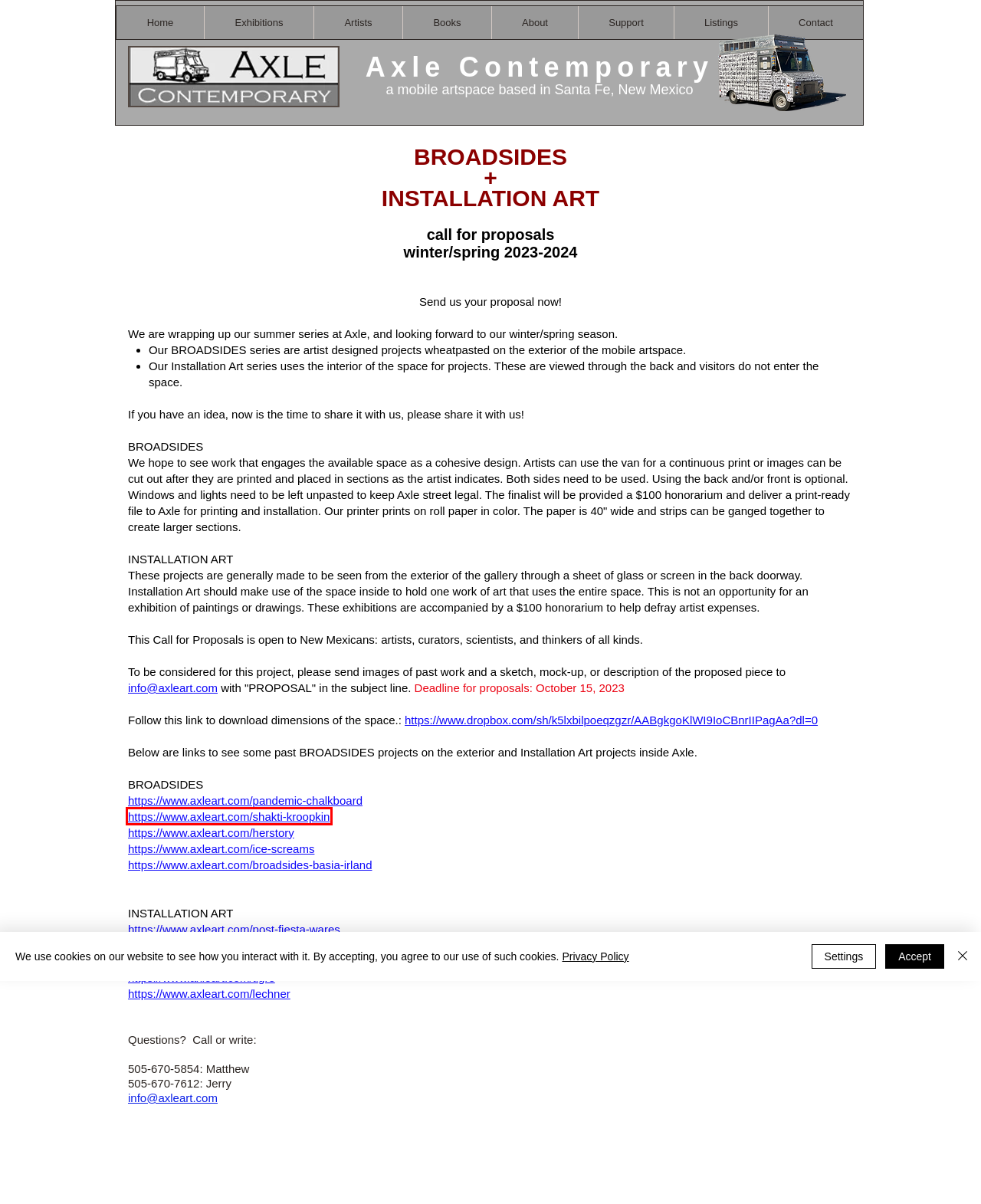Given a webpage screenshot featuring a red rectangle around a UI element, please determine the best description for the new webpage that appears after the element within the bounding box is clicked. The options are:
A. Exhibitions | axle
B. Pandemic Chalkboard | axle
C. Post Fiesta Wares | axle
D. Tigre Maashal- Lively | axle
E. Shakti Kroopkin- InSiDe OuT: The Menagerie Escapes | axle
F. Books | axle
G. Contact | axle
H. Projects | axle

E